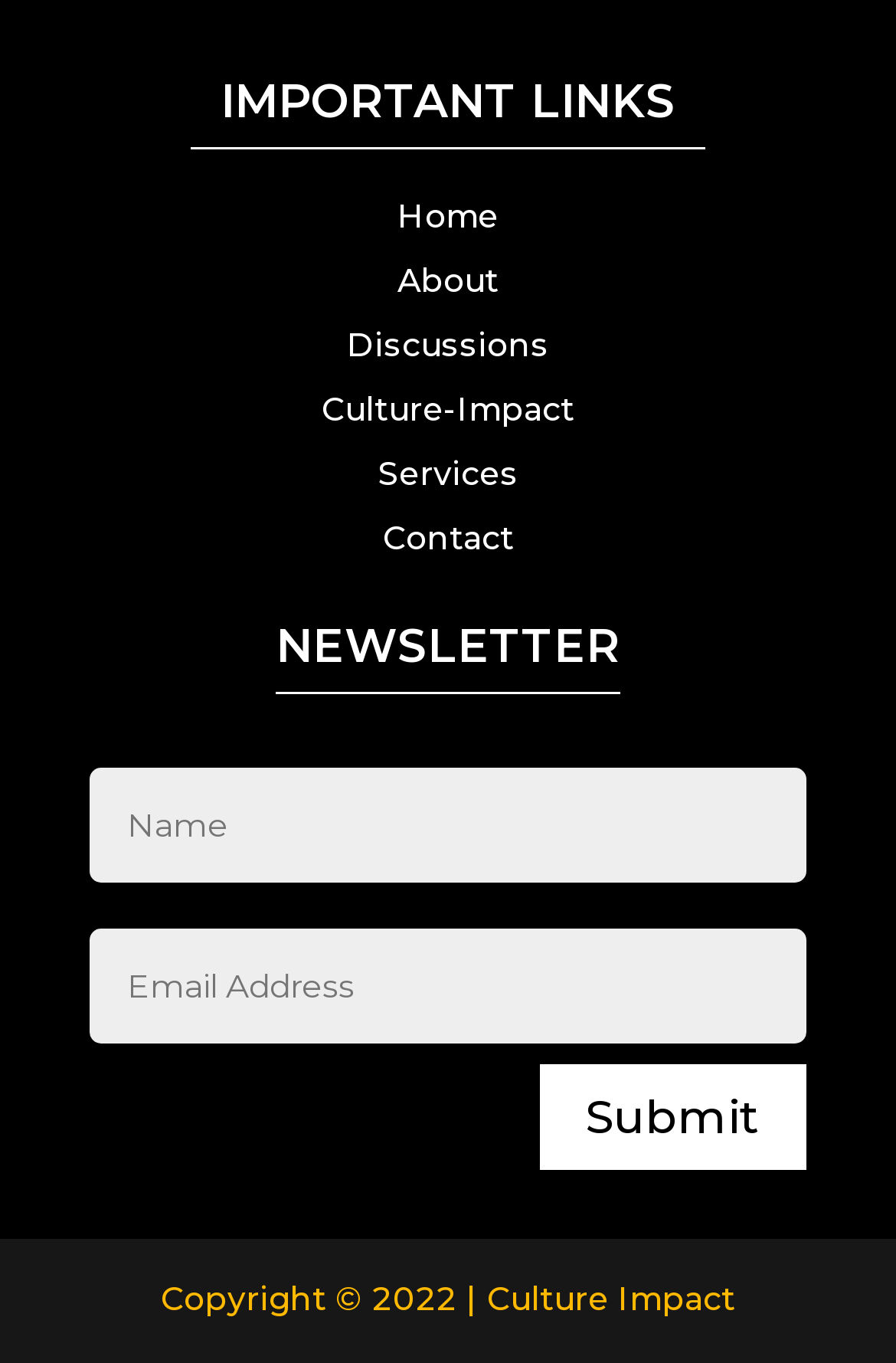Please locate the bounding box coordinates of the element's region that needs to be clicked to follow the instruction: "Click on Home". The bounding box coordinates should be provided as four float numbers between 0 and 1, i.e., [left, top, right, bottom].

[0.444, 0.143, 0.556, 0.174]